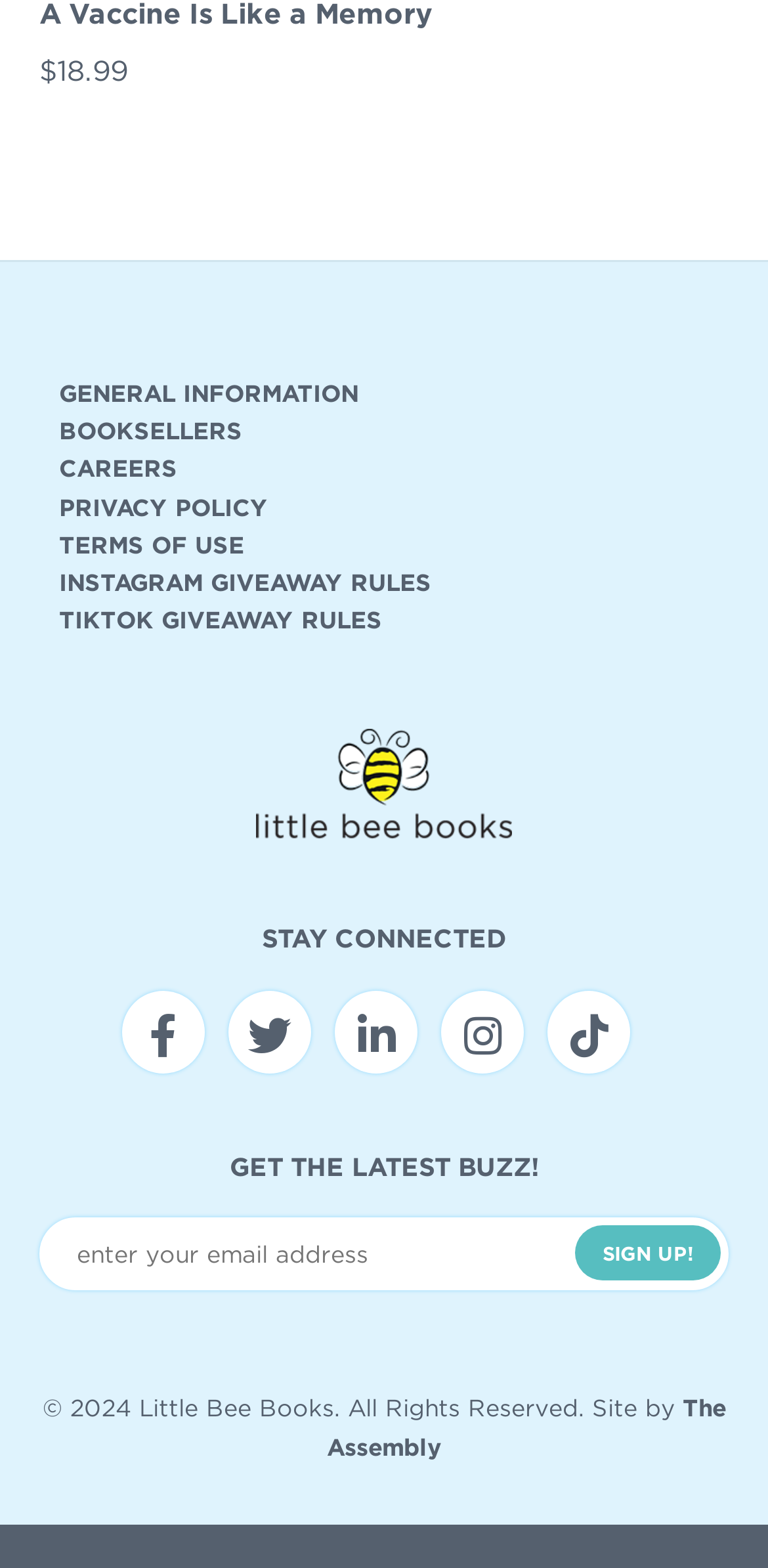Determine the bounding box coordinates of the clickable element necessary to fulfill the instruction: "Enter your email address". Provide the coordinates as four float numbers within the 0 to 1 range, i.e., [left, top, right, bottom].

[0.051, 0.777, 0.949, 0.823]